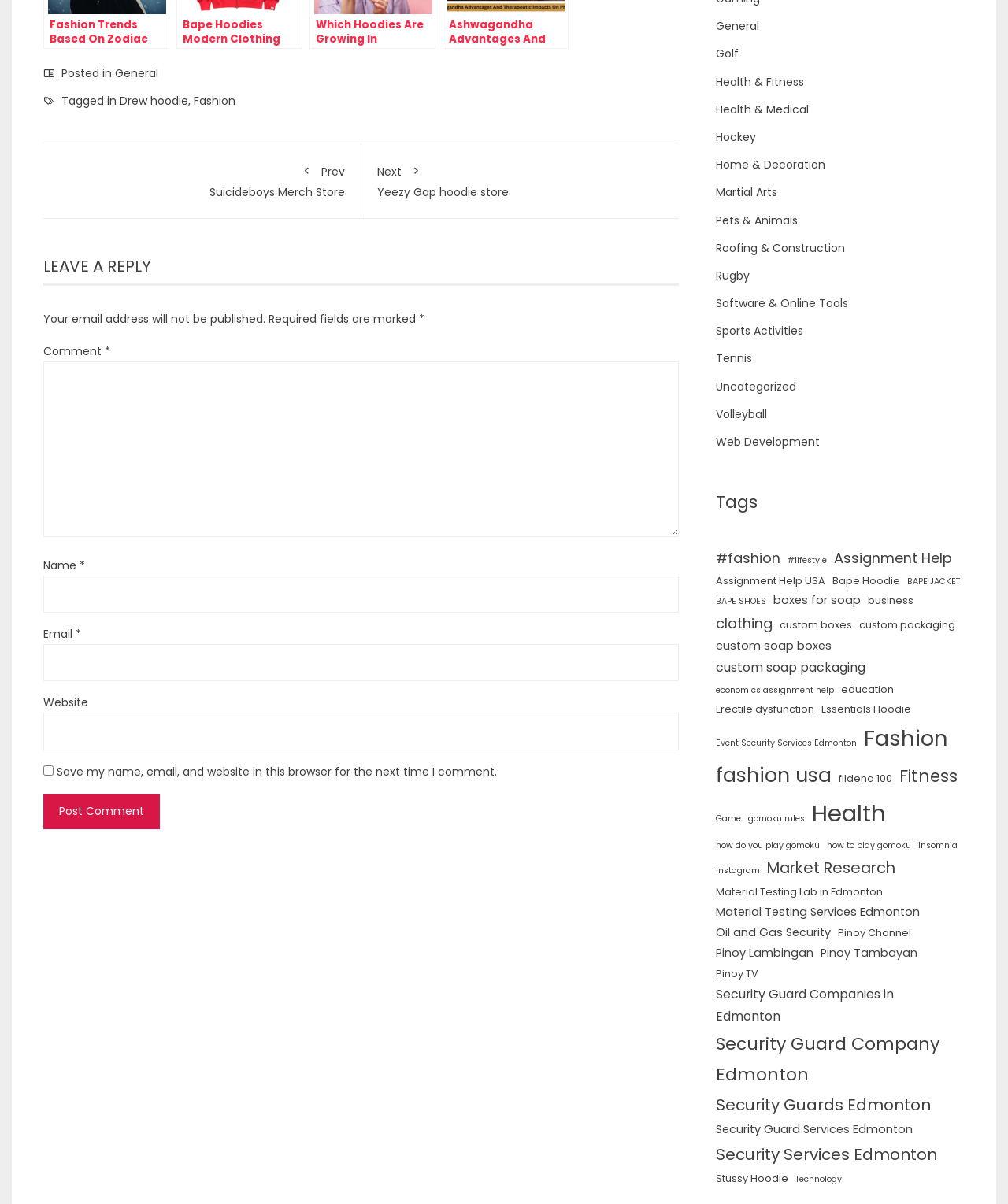Identify the bounding box coordinates of the section to be clicked to complete the task described by the following instruction: "Click on the 'Prev' link to go to the previous page". The coordinates should be four float numbers between 0 and 1, formatted as [left, top, right, bottom].

[0.059, 0.132, 0.342, 0.166]